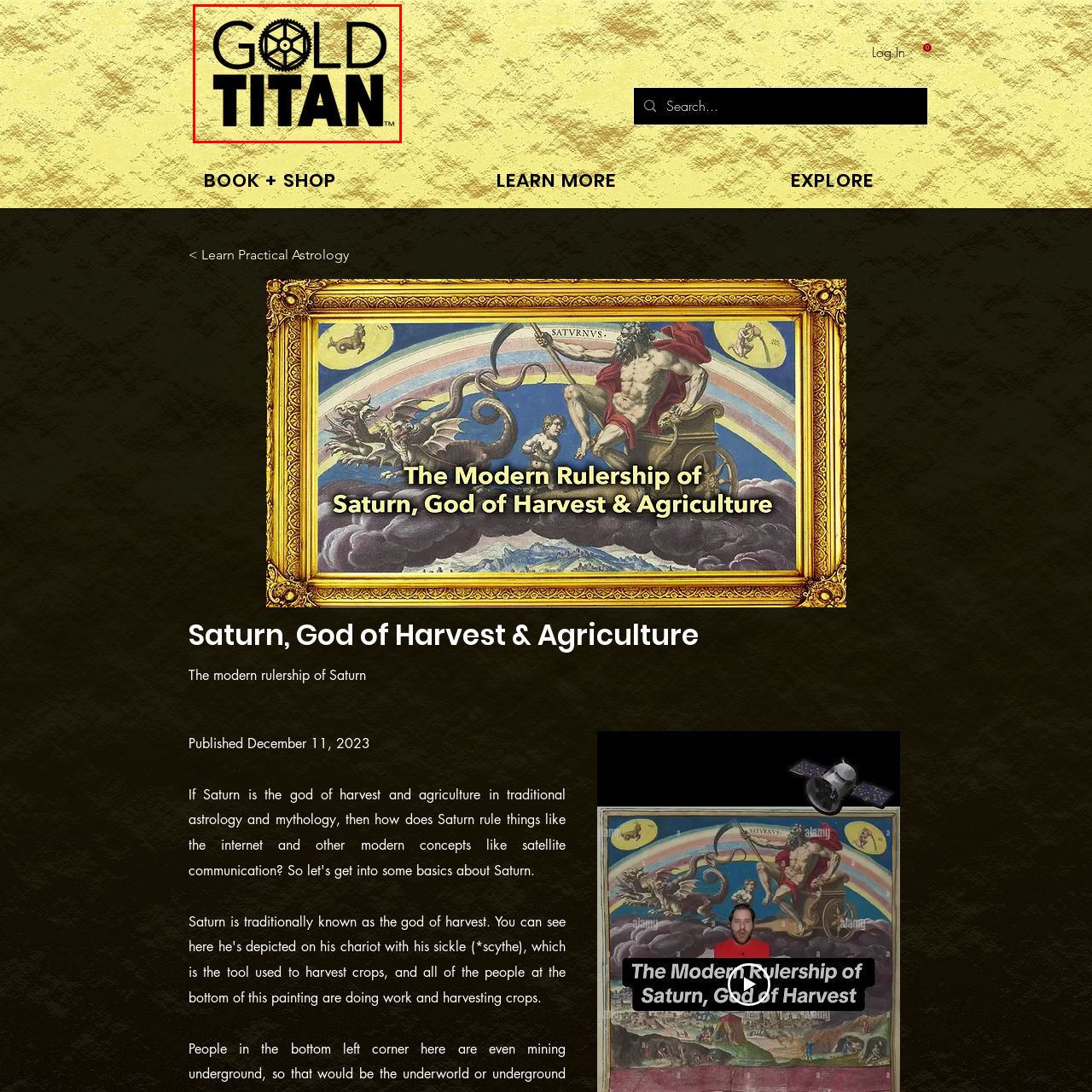Thoroughly describe the contents of the picture within the red frame.

The image features the logo of "Gold Titan," prominently displaying the brand name in bold, black letters. Above the word "TITAN," there is a distinctive graphic element resembling a gear, symbolizing strength and precision. The entire logo is set against a textured gold background, which enhances its luxurious and powerful appearance. The design hints at themes of industry and craftsmanship, embodying the essence of strength and reliability associated with the Titan mythos. This logo is a key visual element for the brand, likely representing products or services related to high-quality materials or craftsmanship.